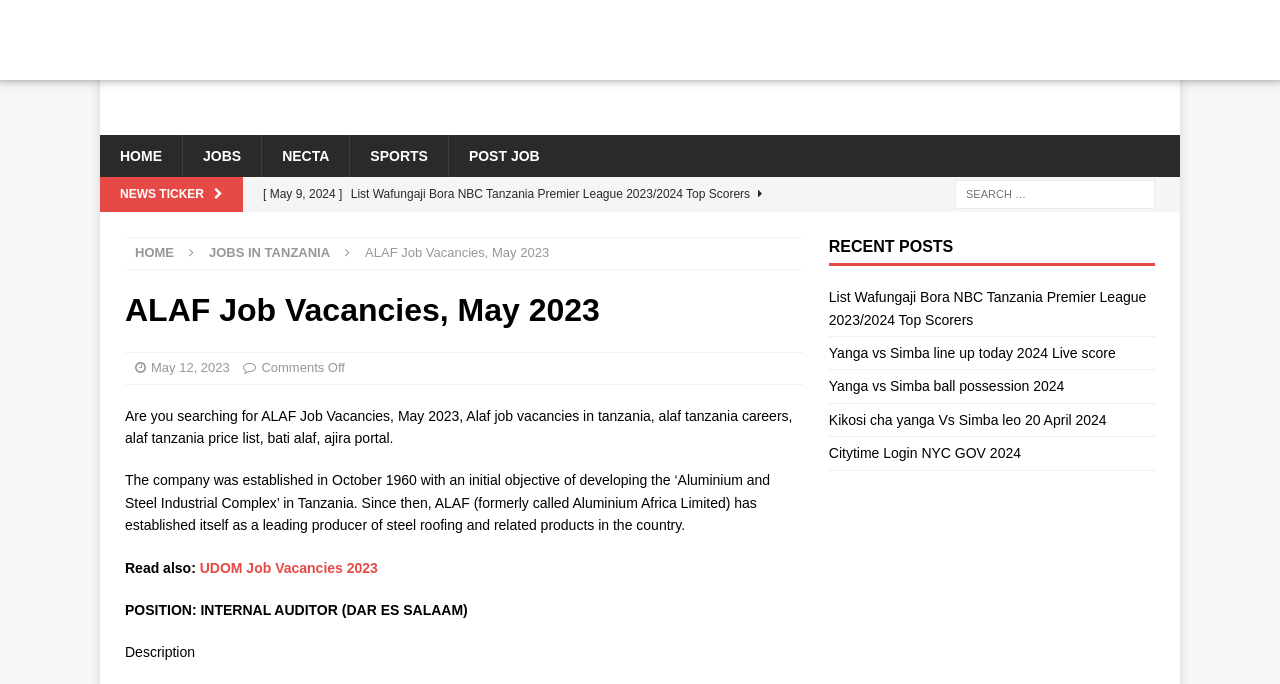Based on the image, provide a detailed response to the question:
What is the company name mentioned on the webpage?

The company name mentioned on the webpage is ALAF, which is formerly called Aluminium Africa Limited, as stated in the paragraph describing the company's history.